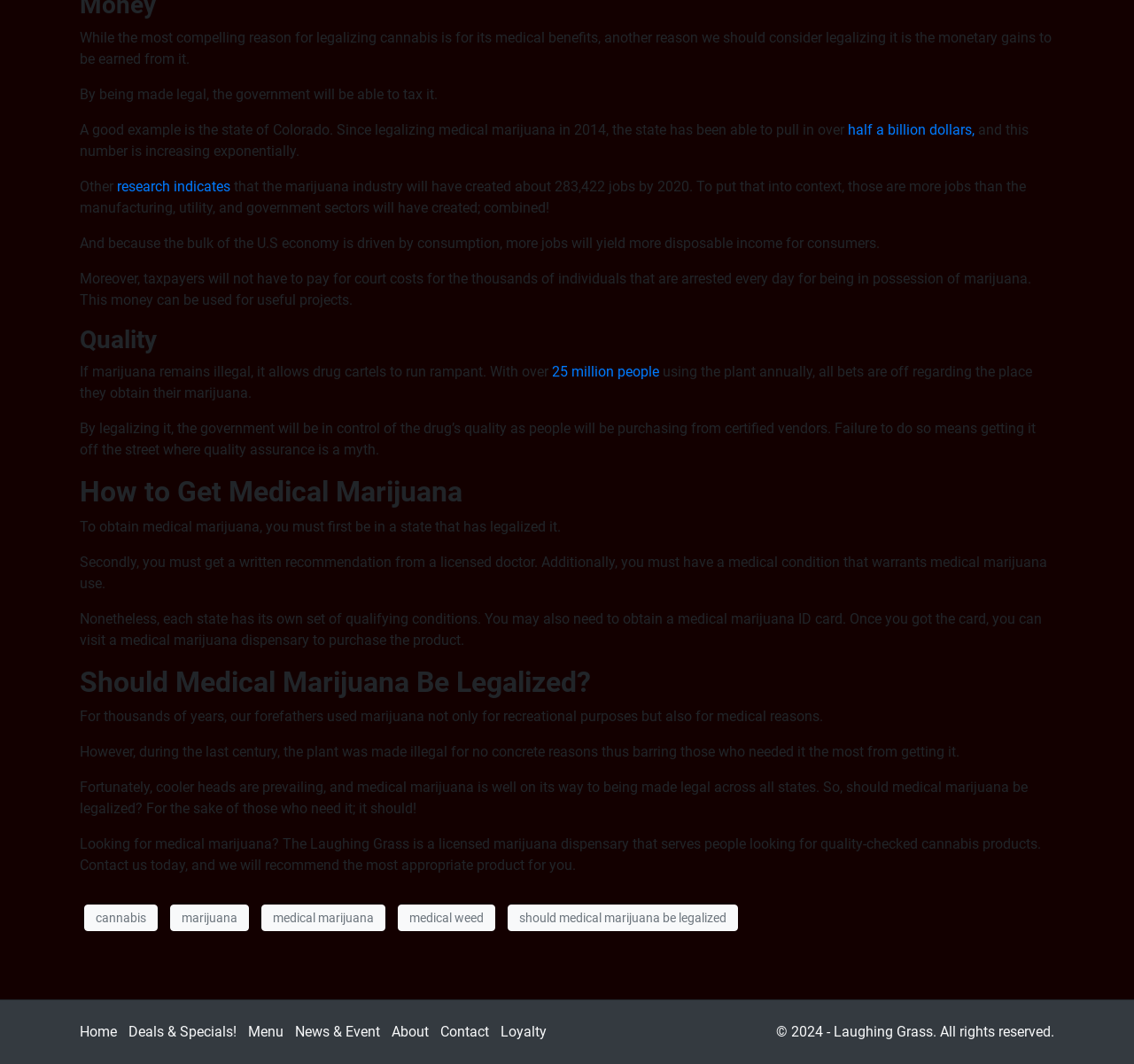Using the given description, provide the bounding box coordinates formatted as (top-left x, top-left y, bottom-right x, bottom-right y), with all values being floating point numbers between 0 and 1. Description: research indicates

[0.103, 0.167, 0.203, 0.183]